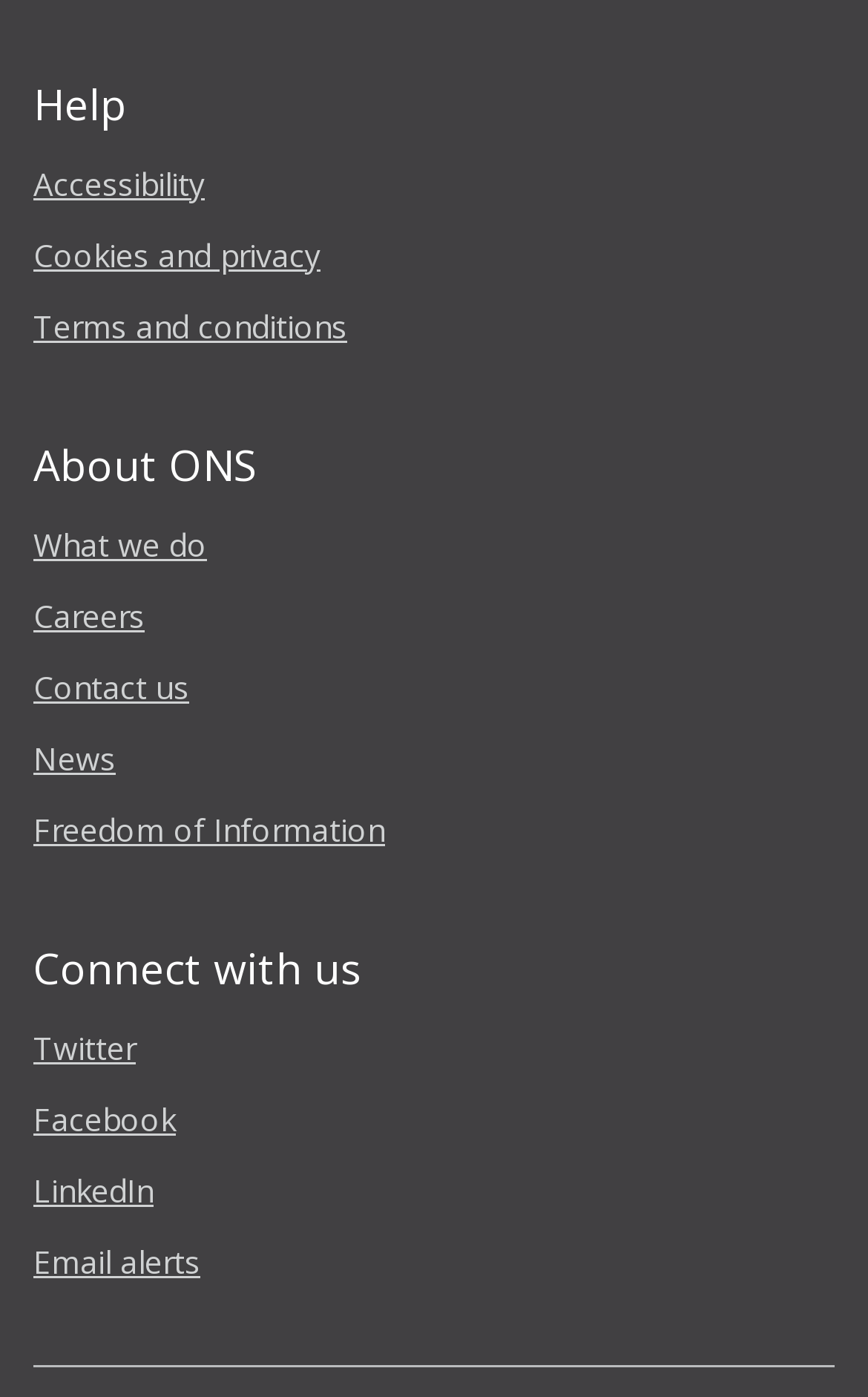How many headings are there on the webpage?
Look at the screenshot and respond with a single word or phrase.

3